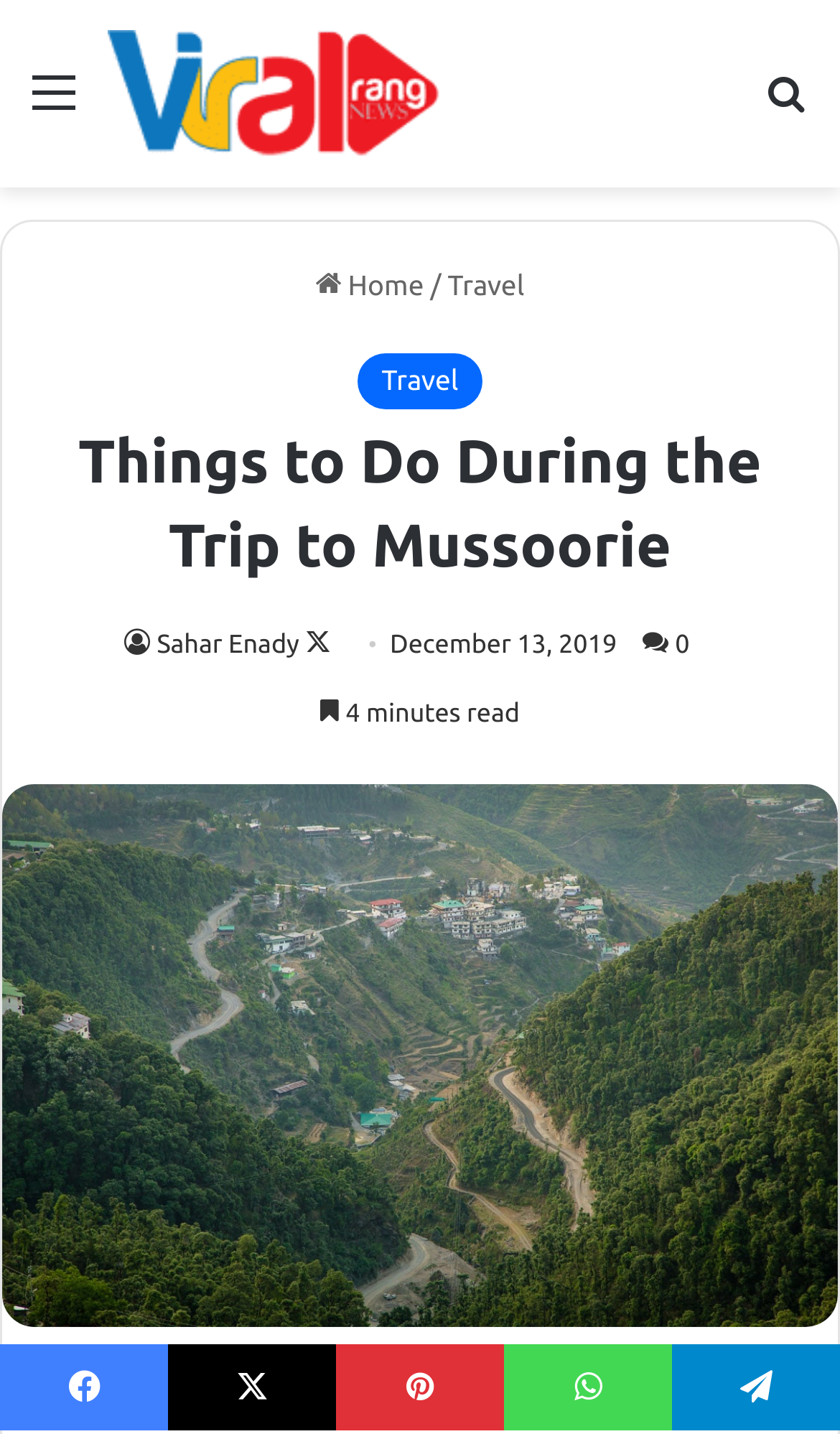Specify the bounding box coordinates of the element's area that should be clicked to execute the given instruction: "Search for something". The coordinates should be four float numbers between 0 and 1, i.e., [left, top, right, bottom].

[0.91, 0.043, 0.962, 0.11]